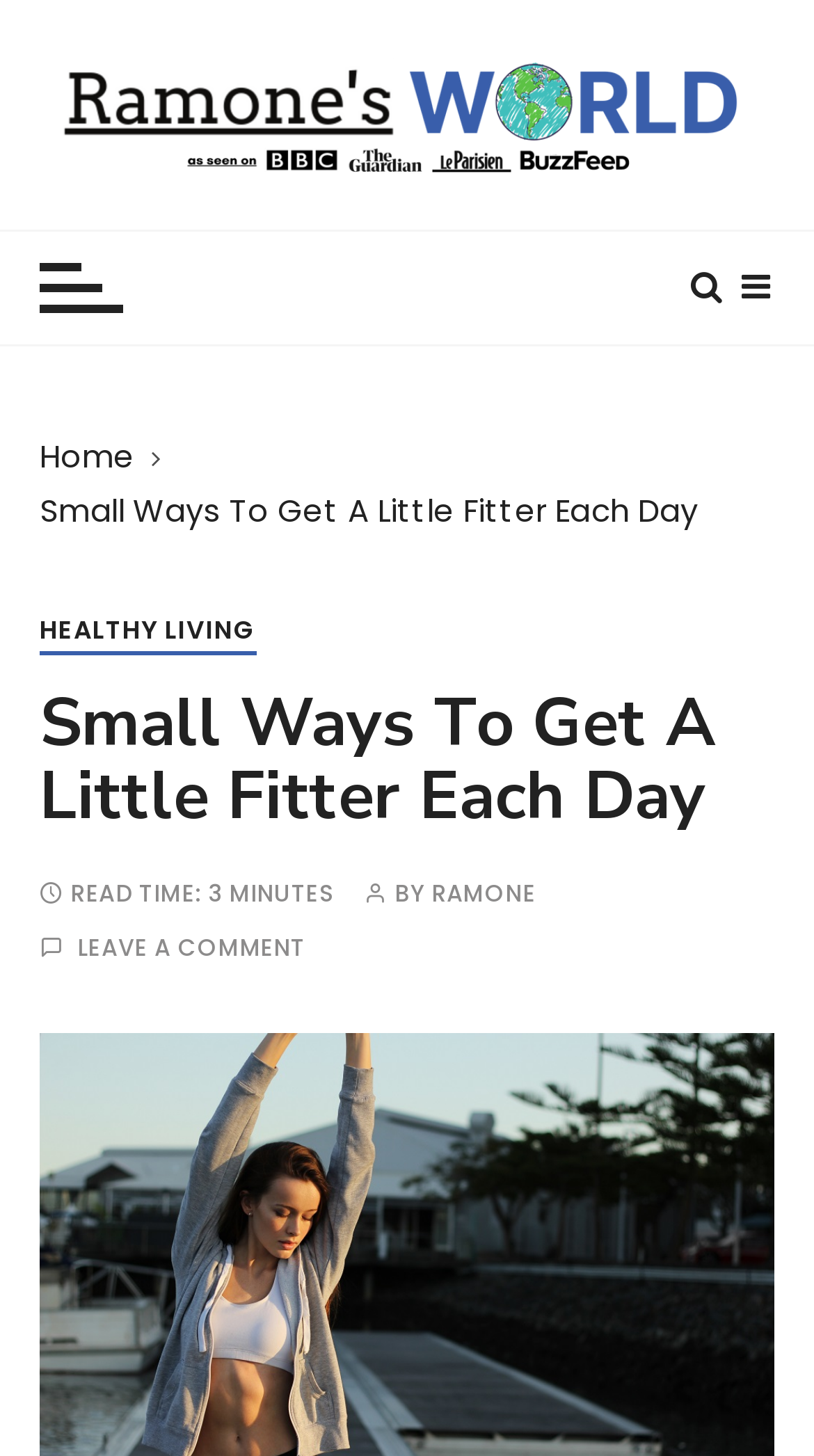Based on the element description, predict the bounding box coordinates (top-left x, top-left y, bottom-right x, bottom-right y) for the UI element in the screenshot: parent_node: Ramone’s World

[0.048, 0.029, 0.952, 0.13]